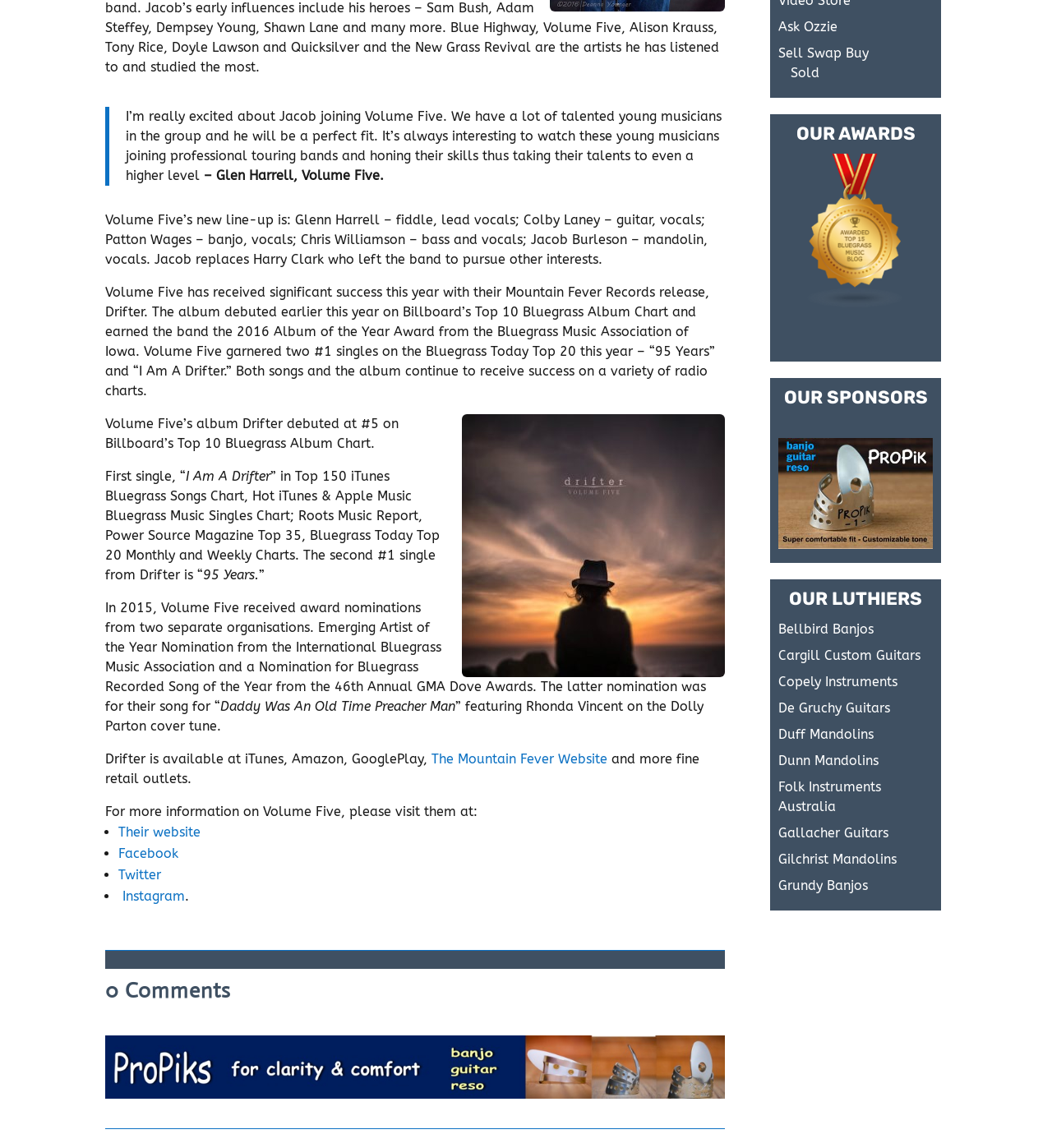Examine the image carefully and respond to the question with a detailed answer: 
Who is the new member joining Volume Five?

According to the article, Jacob Burleson is the new member joining Volume Five, replacing Harry Clark who left the band to pursue other interests.